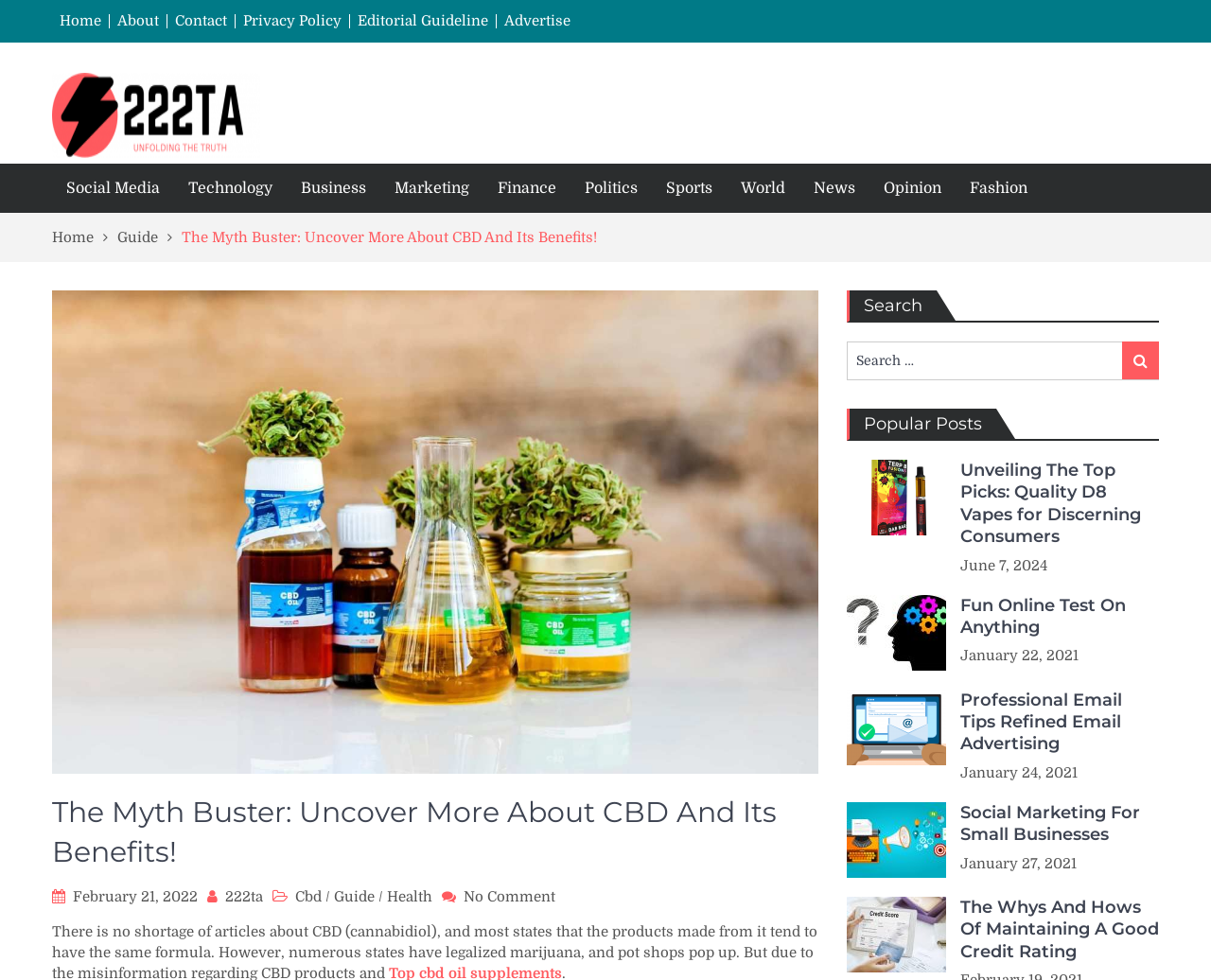Identify the bounding box coordinates of the section to be clicked to complete the task described by the following instruction: "Click on the Home link". The coordinates should be four float numbers between 0 and 1, formatted as [left, top, right, bottom].

[0.043, 0.014, 0.091, 0.029]